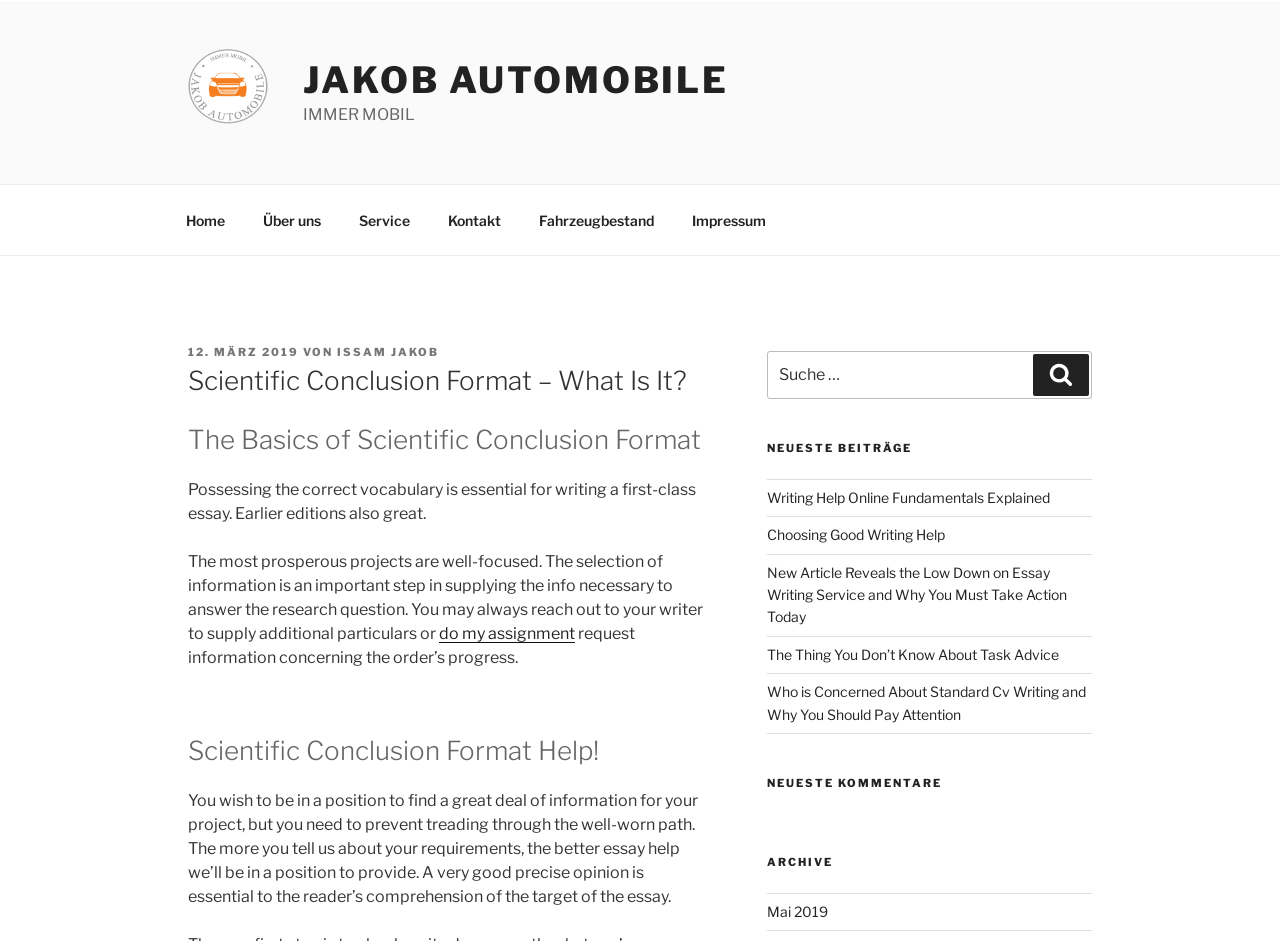Please determine the primary heading and provide its text.

Scientific Conclusion Format – What Is It?